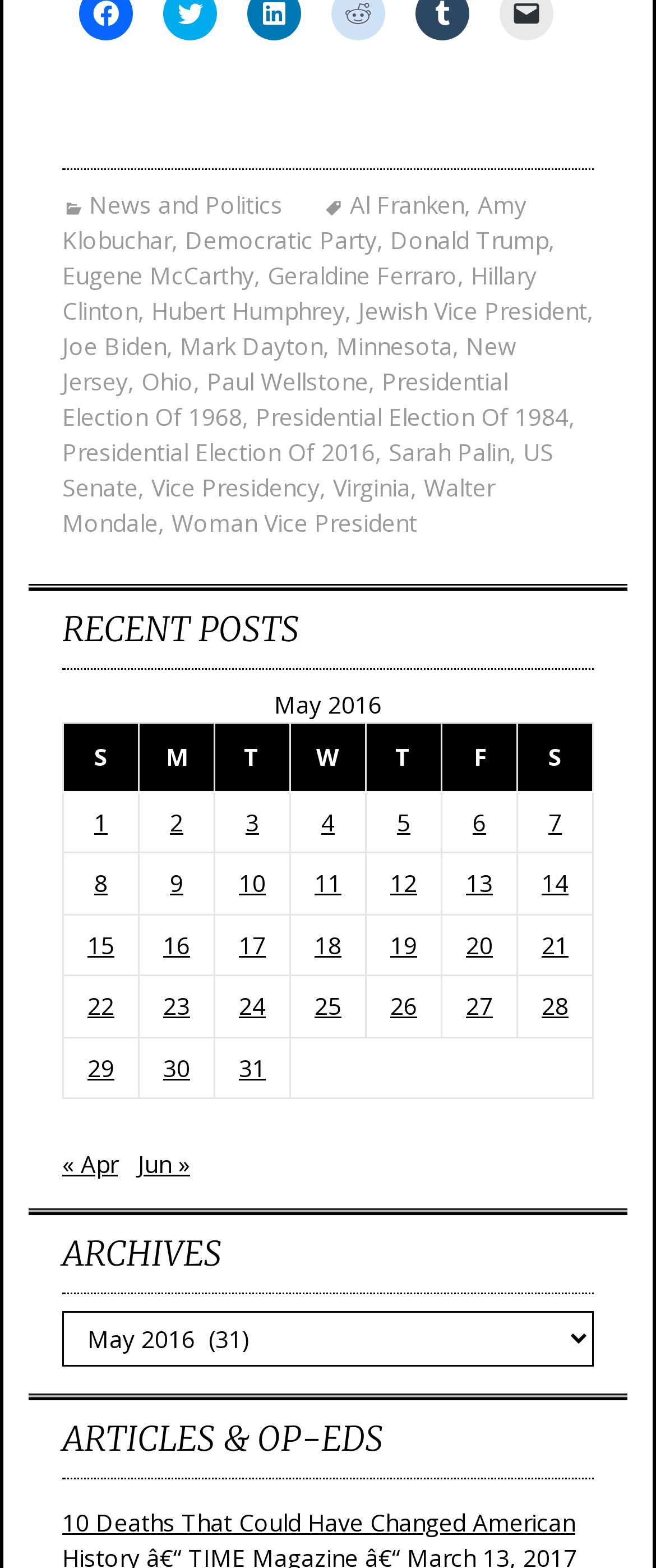Please determine the bounding box coordinates of the section I need to click to accomplish this instruction: "Explore Presidential Election Of 1968".

[0.095, 0.233, 0.774, 0.276]